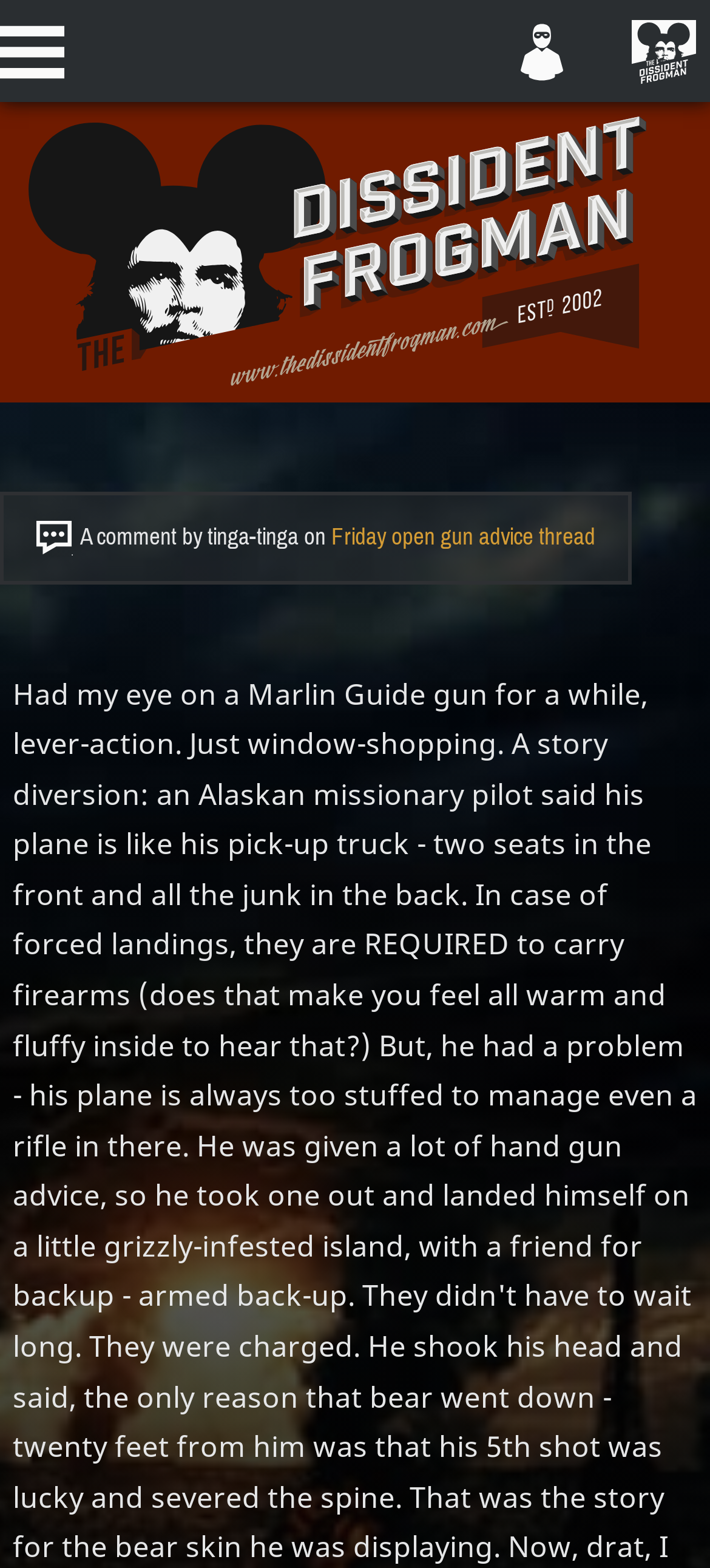Offer a comprehensive description of the webpage’s content and structure.

The webpage appears to be a comment section, specifically a comment from a user named "tinga-tinga" on a thread titled "Friday open gun advice thread" on a website called "the dissident frogman". 

At the top of the page, there are three links aligned horizontally, taking up the full width of the page. 

Below these links, there is a header section that spans the entire width of the page. Within this header, there is a plugin object and a heading that displays the comment information, including the author's name and the thread title. The thread title is also a link. 

The overall structure of the page is simple, with a focus on presenting the comment and its associated information.